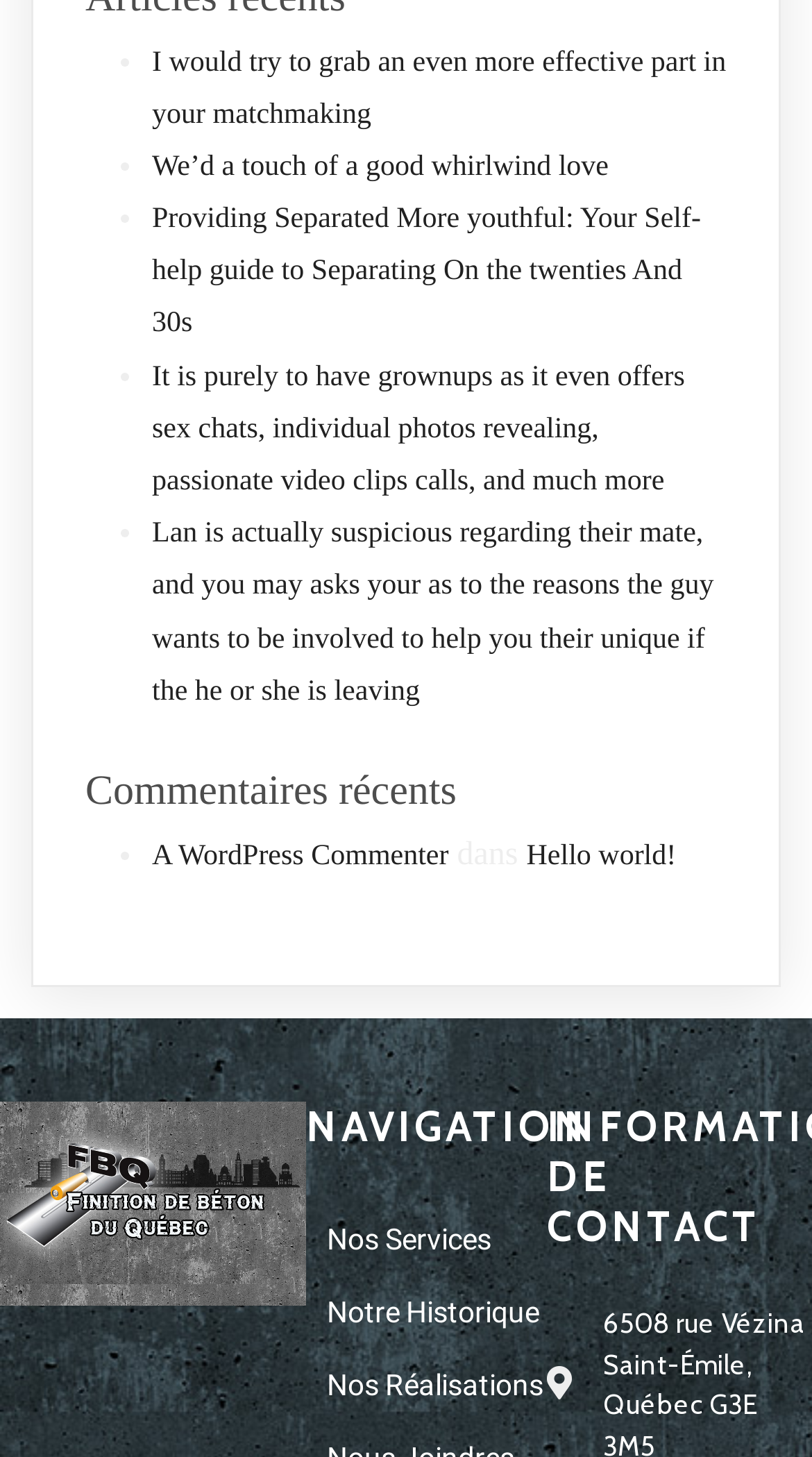Identify the bounding box coordinates of the part that should be clicked to carry out this instruction: "Select slide 2".

None